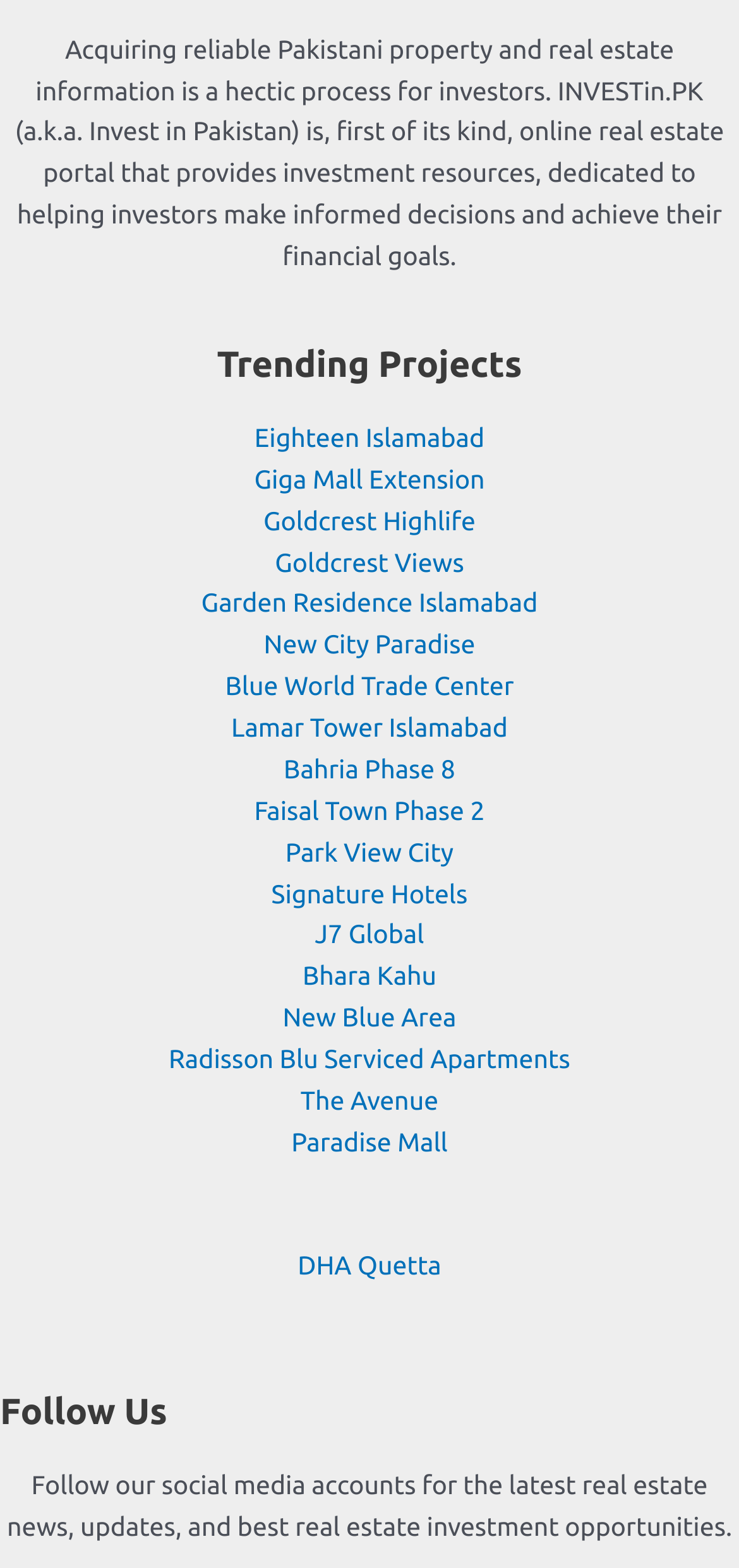Answer succinctly with a single word or phrase:
What is the purpose of this website?

Provide real estate information